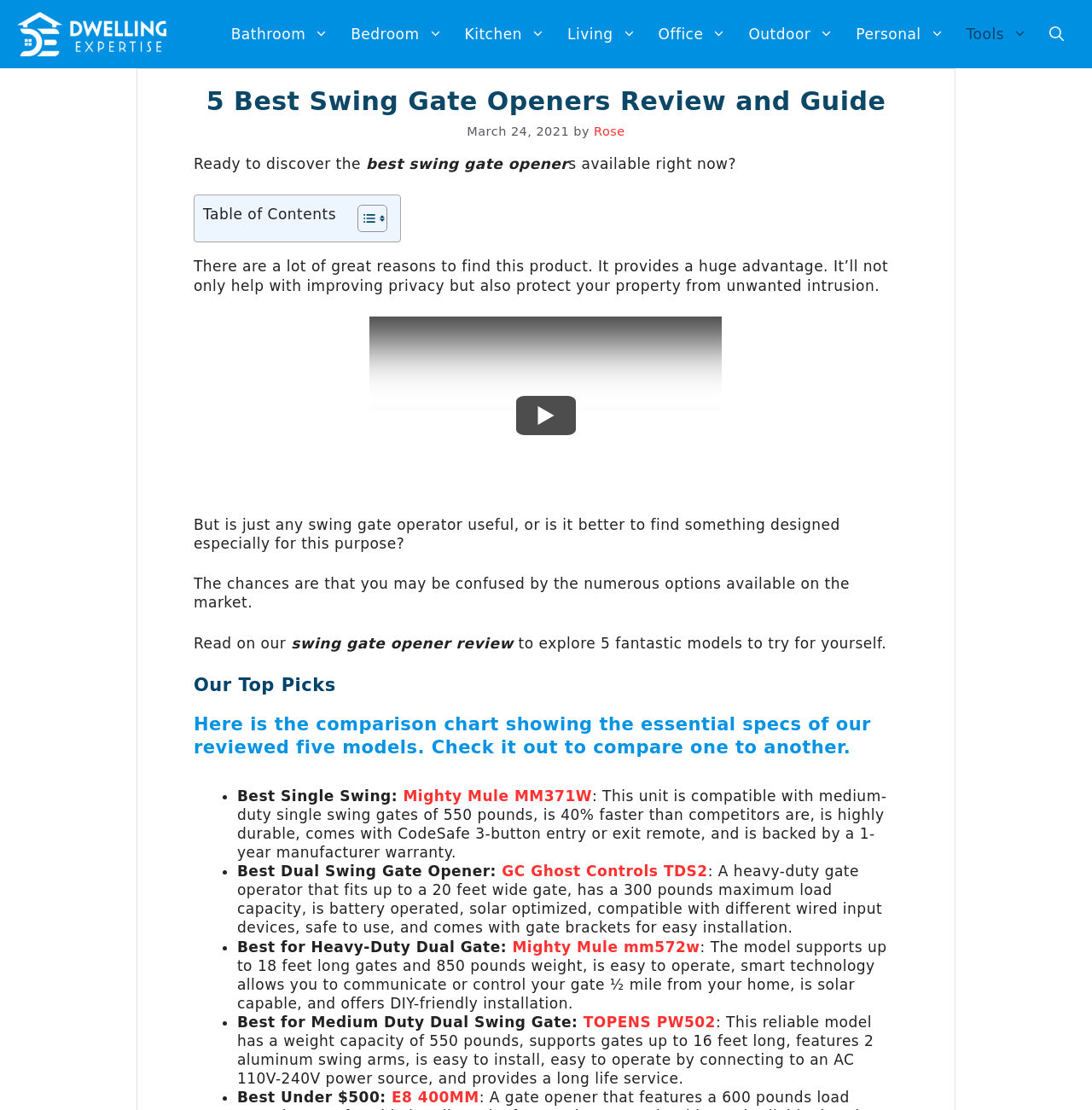Please find and generate the text of the main header of the webpage.

5 Best Swing Gate Openers Review and Guide